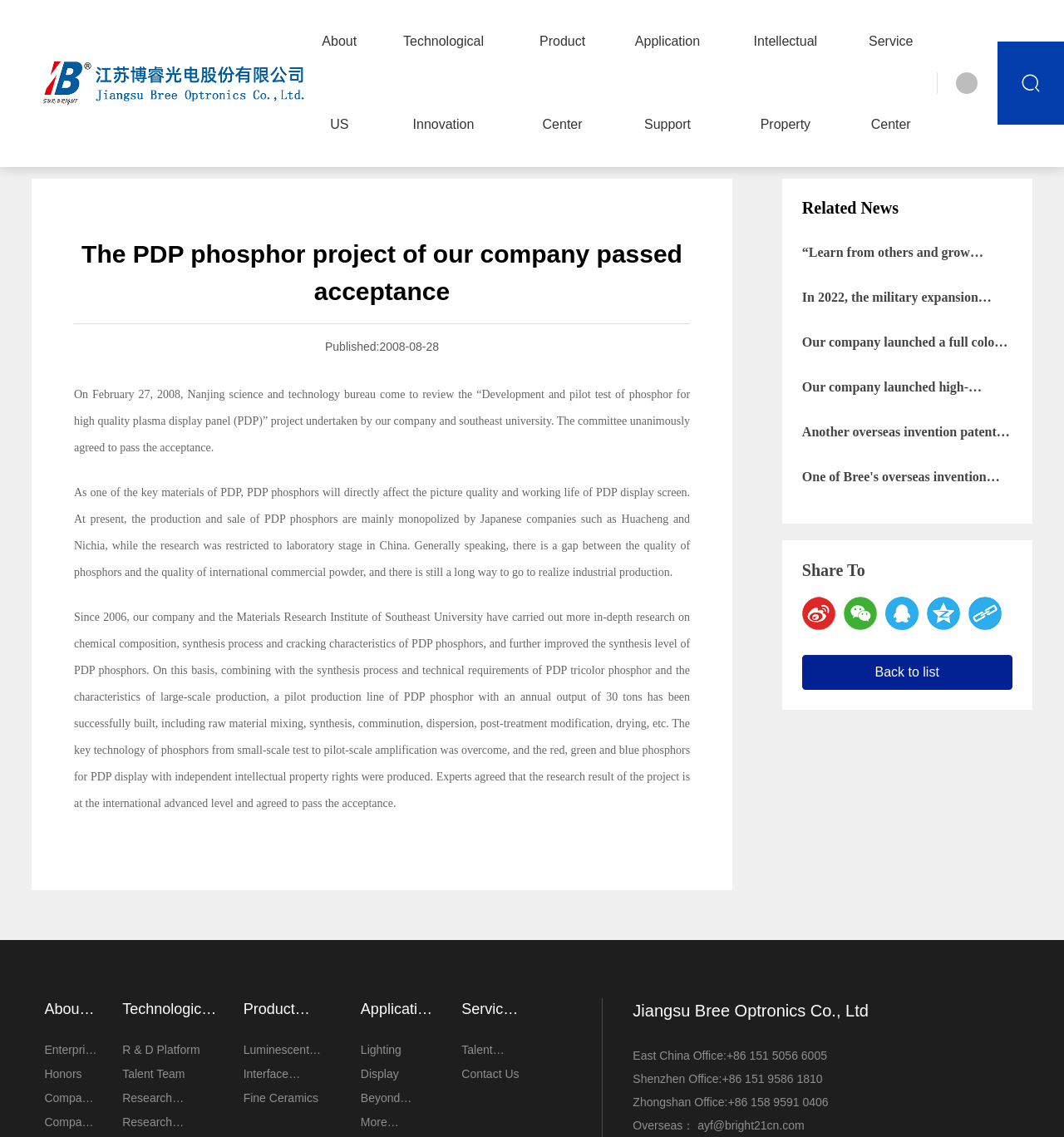Identify the bounding box coordinates of the section to be clicked to complete the task described by the following instruction: "Click on 'Share To'". The coordinates should be four float numbers between 0 and 1, formatted as [left, top, right, bottom].

[0.754, 0.493, 0.813, 0.509]